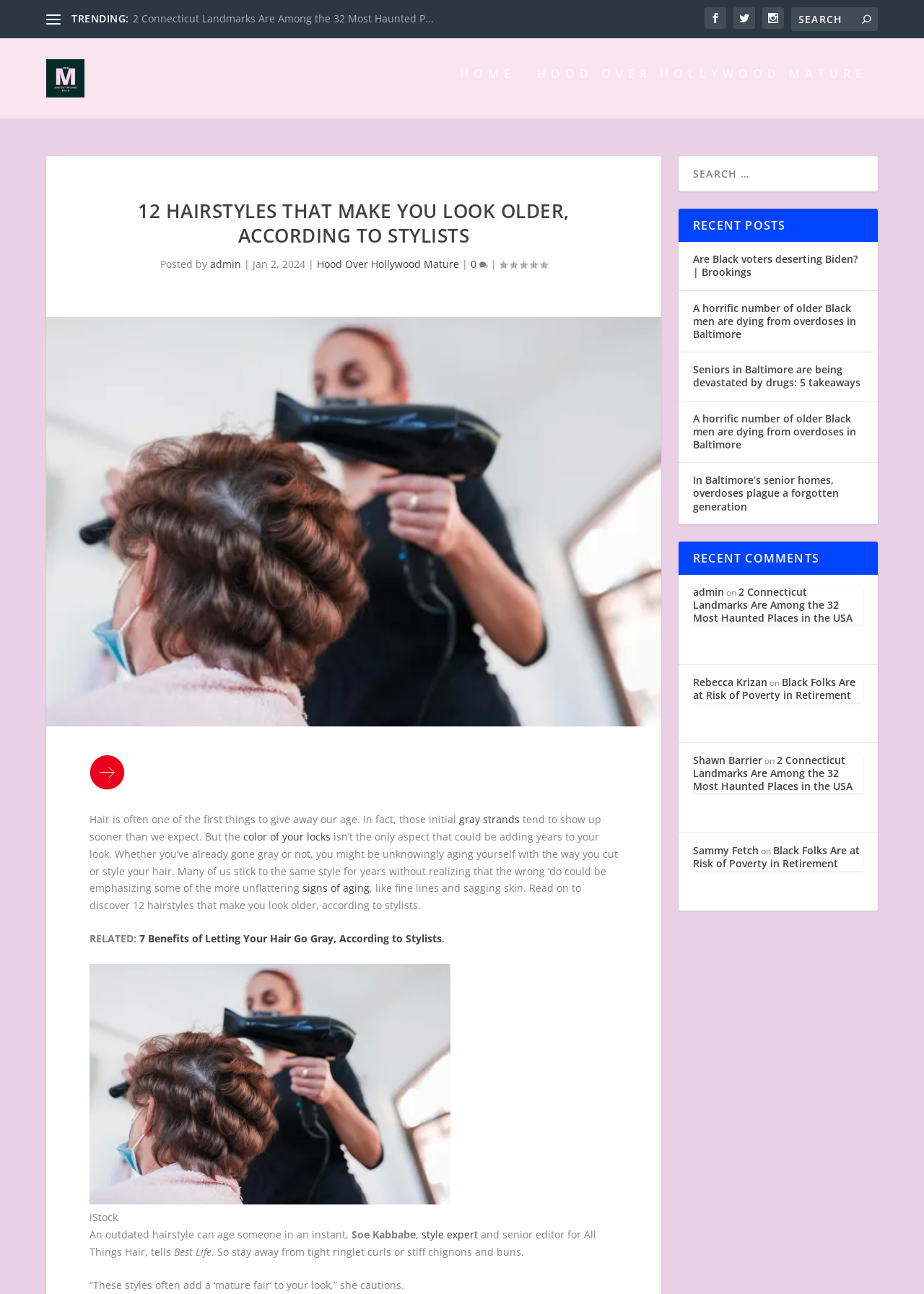What is the category of the recent posts section?
Provide a detailed answer to the question using information from the image.

The recent posts section appears to be a collection of news articles or blog posts, as they have titles and links to external sources. This can be inferred by looking at the titles and links in the recent posts section.